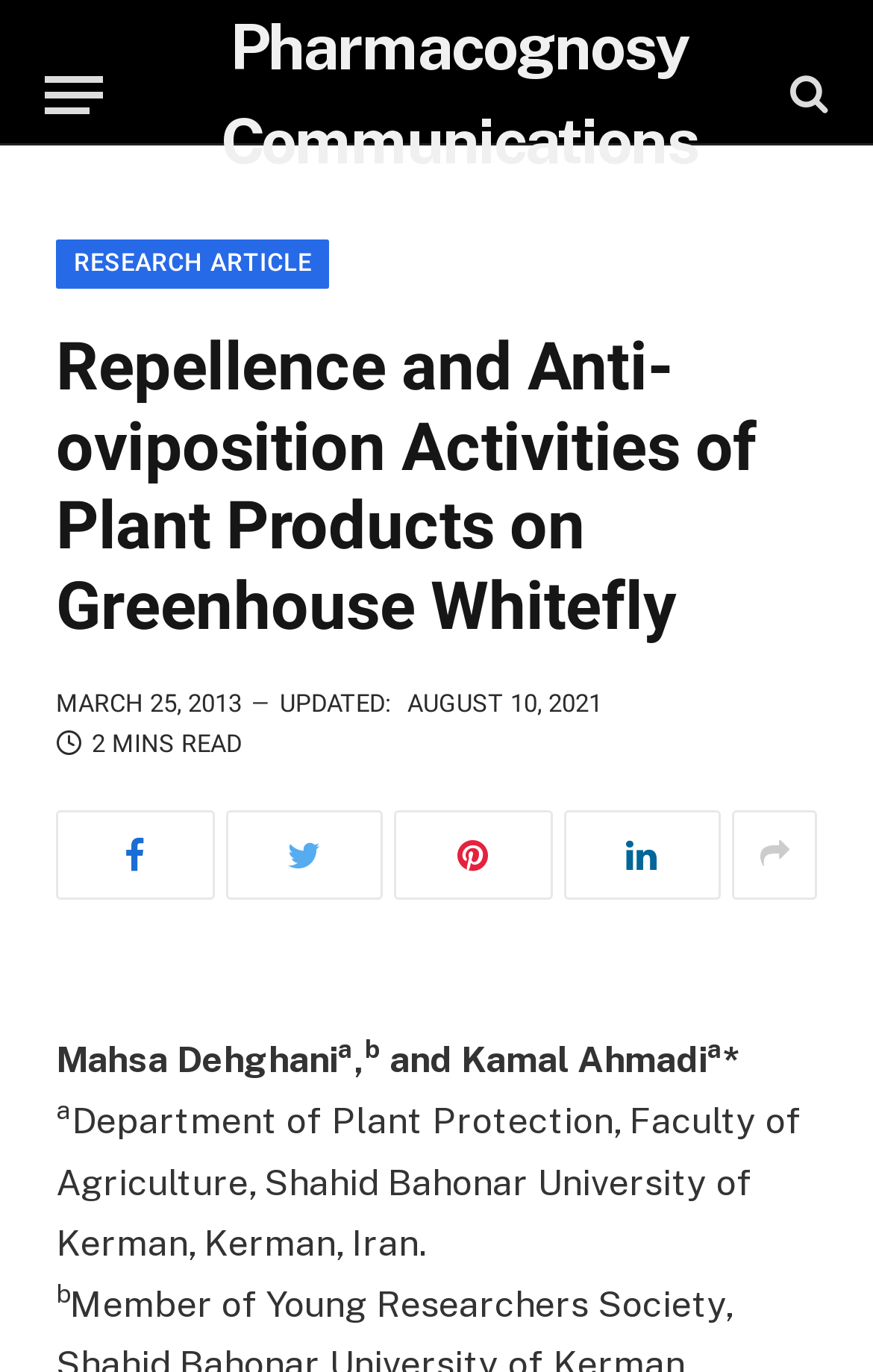Find the bounding box coordinates of the clickable region needed to perform the following instruction: "Visit Pharmacognosy Communications website". The coordinates should be provided as four float numbers between 0 and 1, i.e., [left, top, right, bottom].

[0.195, 0.0, 0.856, 0.137]